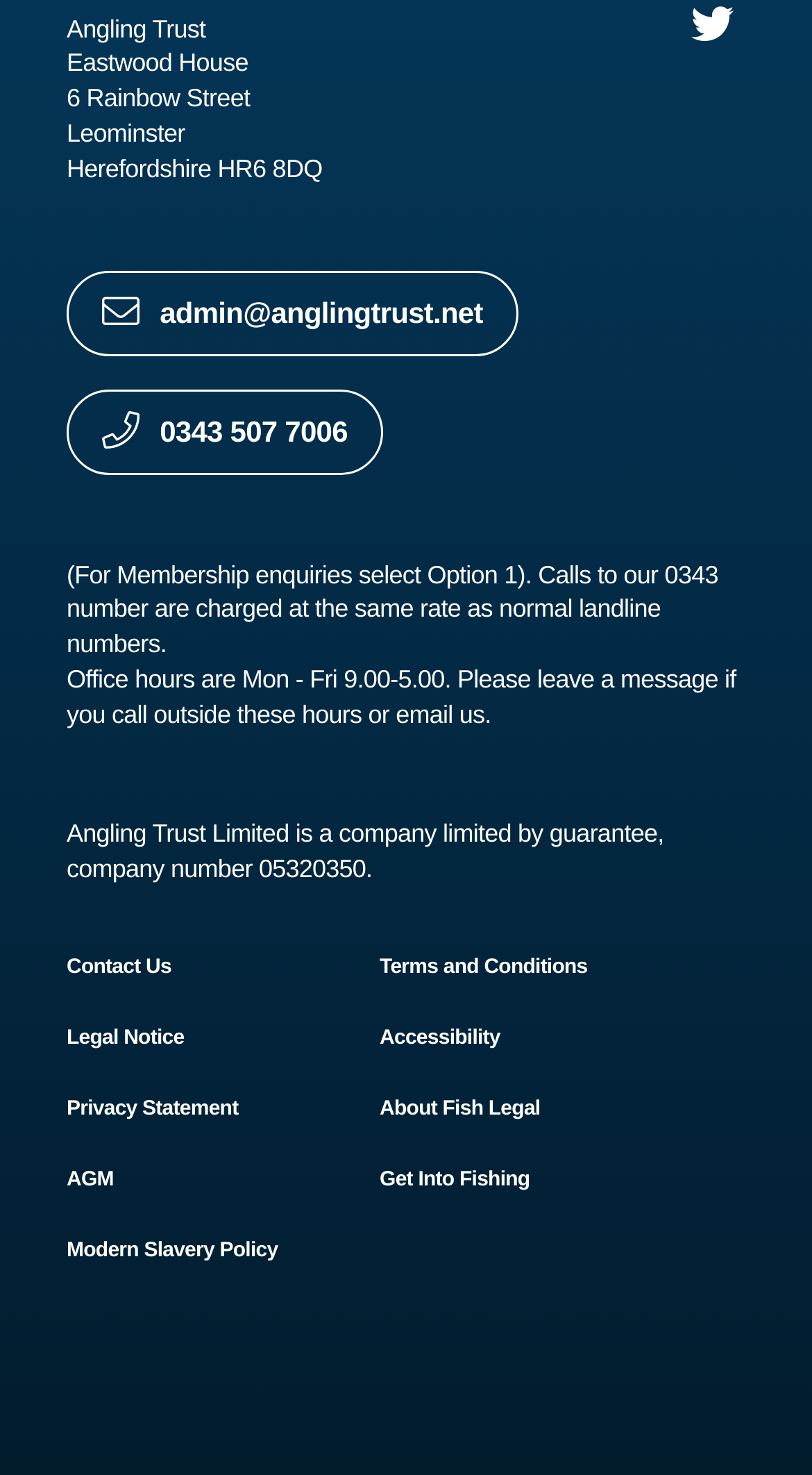Please determine the bounding box coordinates of the element's region to click in order to carry out the following instruction: "learn about fish legal". The coordinates should be four float numbers between 0 and 1, i.e., [left, top, right, bottom].

[0.468, 0.744, 0.665, 0.76]